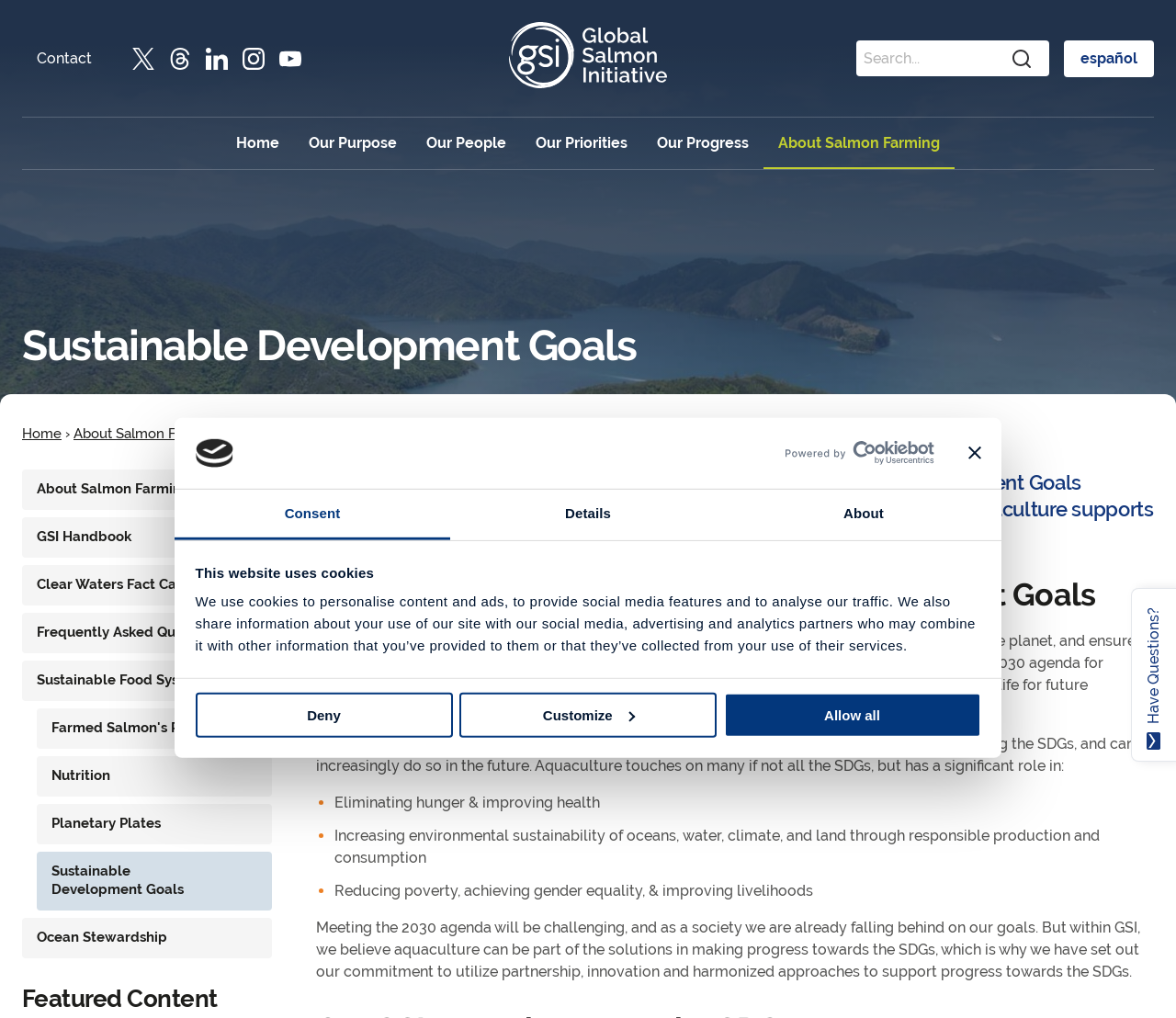Provide the bounding box coordinates of the HTML element this sentence describes: "About Salmon Farming". The bounding box coordinates consist of four float numbers between 0 and 1, i.e., [left, top, right, bottom].

[0.019, 0.461, 0.231, 0.501]